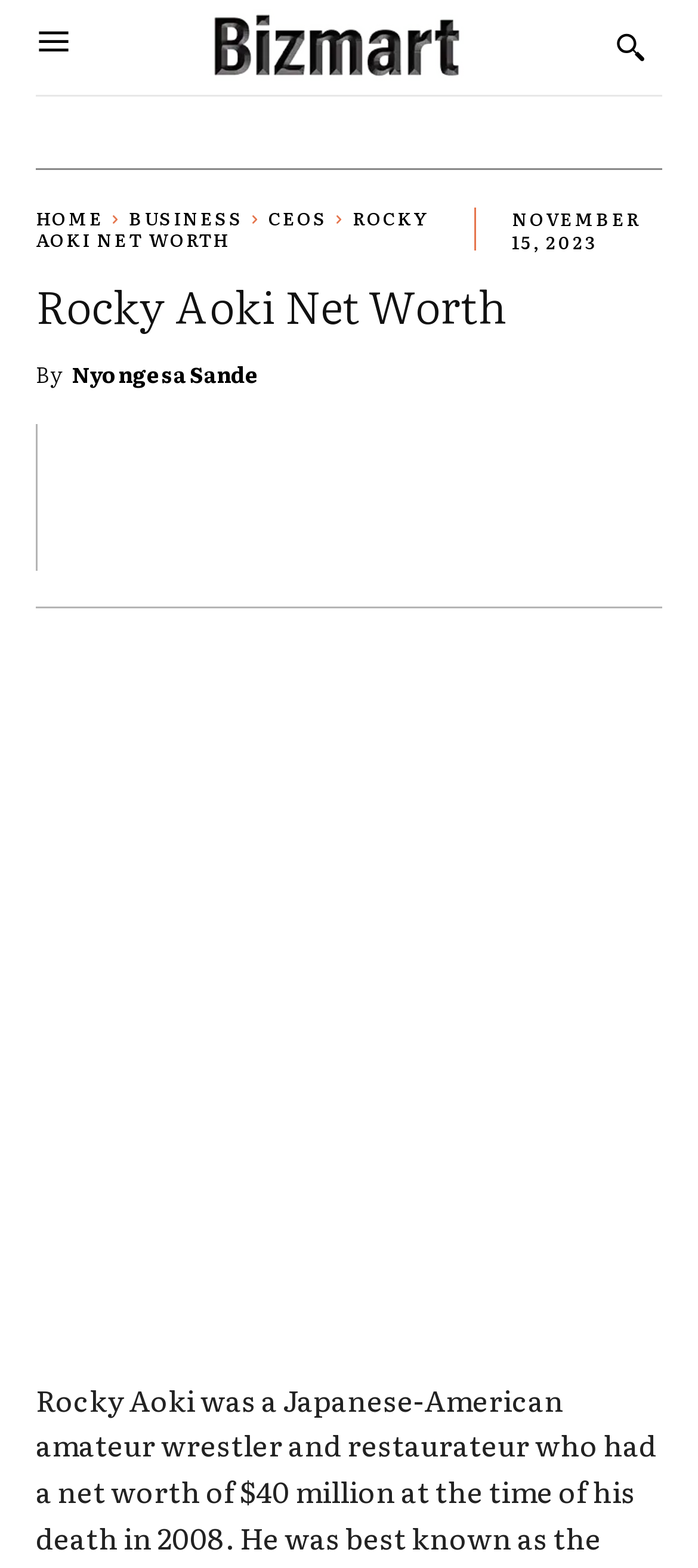What is the date of the article?
Refer to the image and give a detailed answer to the question.

The time element on the webpage shows the date 'NOVEMBER 15, 2023', which is the date of the article.